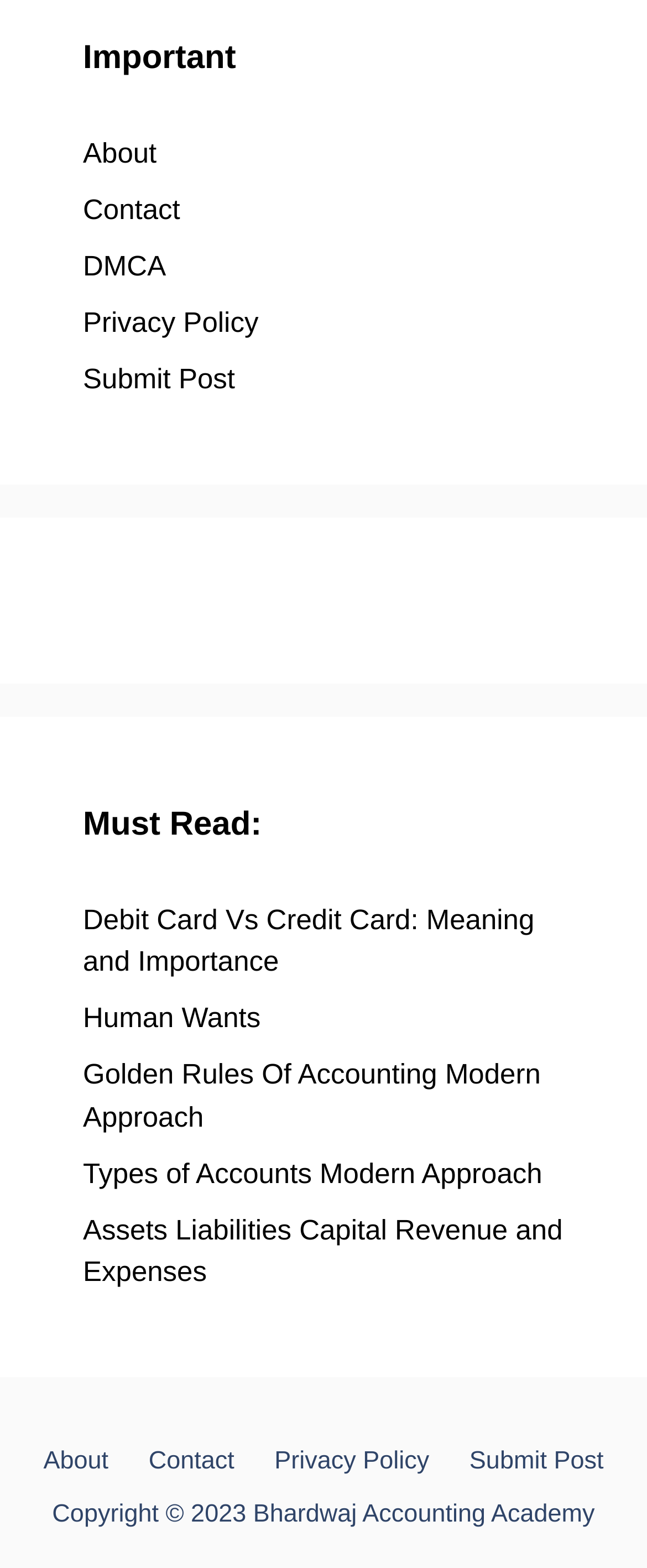Given the webpage screenshot, identify the bounding box of the UI element that matches this description: "About".

[0.128, 0.088, 0.242, 0.108]